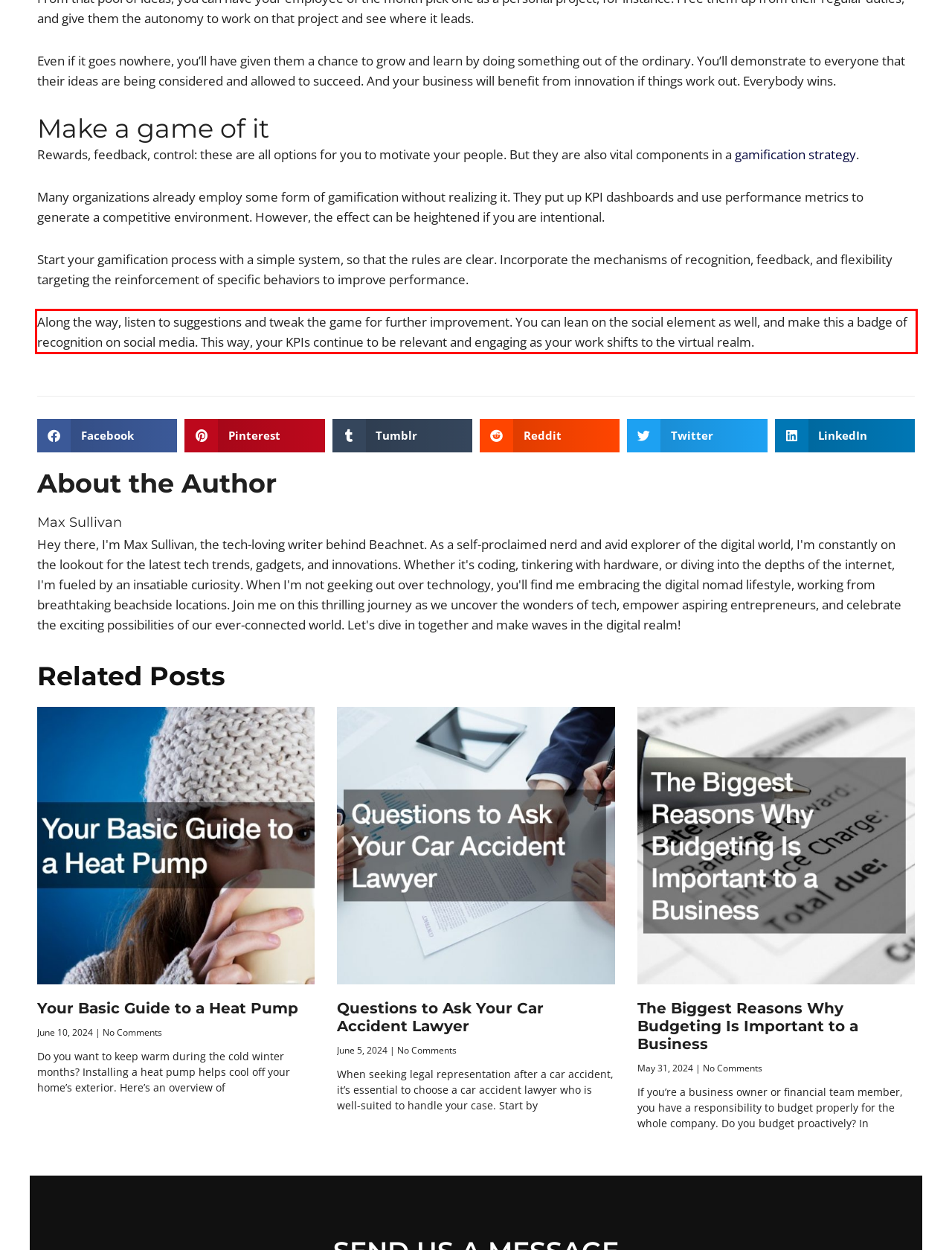Please extract the text content within the red bounding box on the webpage screenshot using OCR.

Along the way, listen to suggestions and tweak the game for further improvement. You can lean on the social element as well, and make this a badge of recognition on social media. This way, your KPIs continue to be relevant and engaging as your work shifts to the virtual realm.